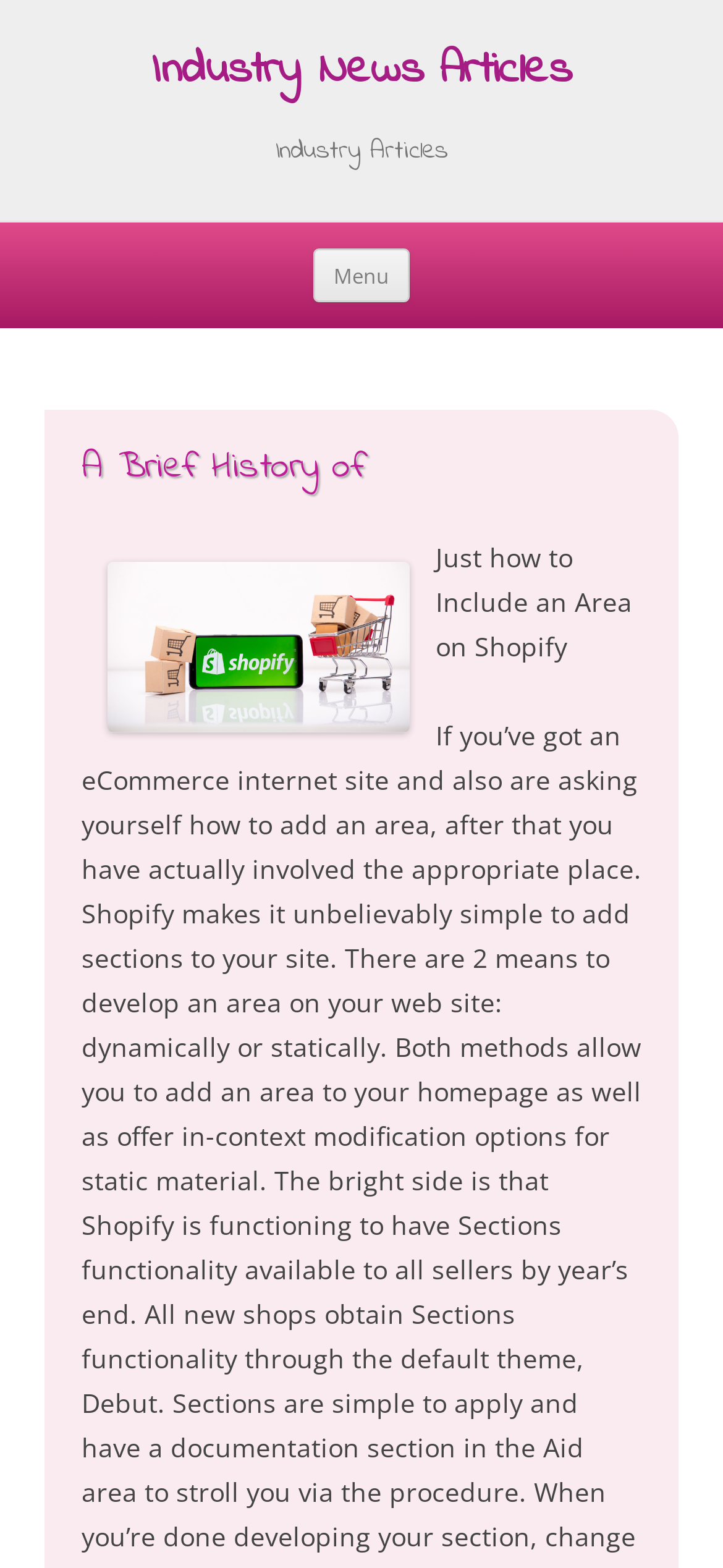Provide a thorough summary of the webpage.

The webpage is titled "A Brief History of Industry News Articles" and appears to be a news article page. At the top, there is a large heading that reads "Industry News Articles" with a link to the same title next to it. Below this, there is a smaller heading that says "Industry Articles". 

On the right side of the page, there is a button labeled "Menu". Below this button, there is a link that says "Skip to content". 

The main content of the page starts with a header that reads "A Brief History of". Below this header, there is an image. To the right of the image, there is a static text that reads "Just how to Include an Area on Shopify", which appears to be a news article title or summary.